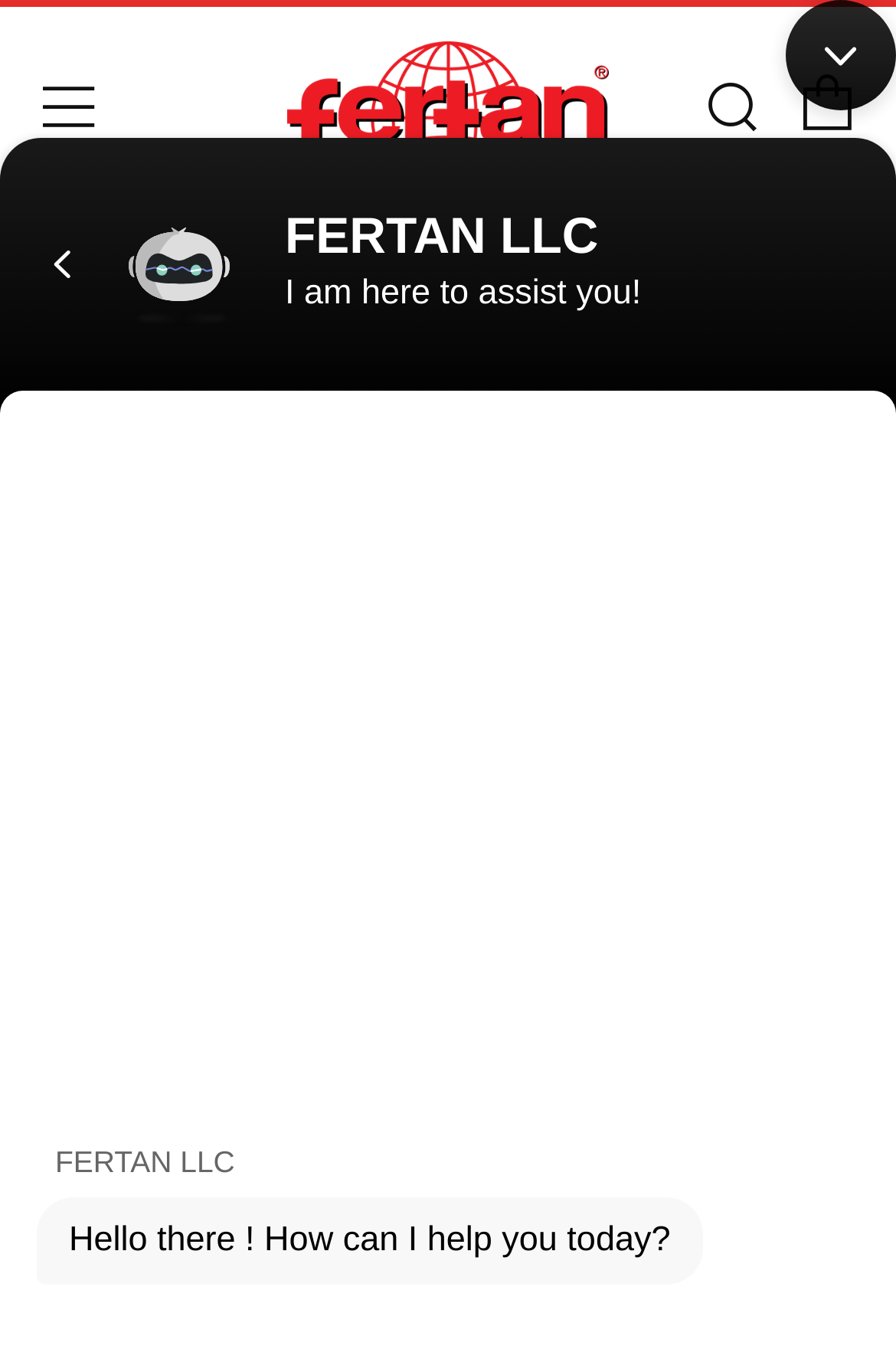Locate the primary heading on the webpage and return its text.

2 PART METAL REPAIR KIT